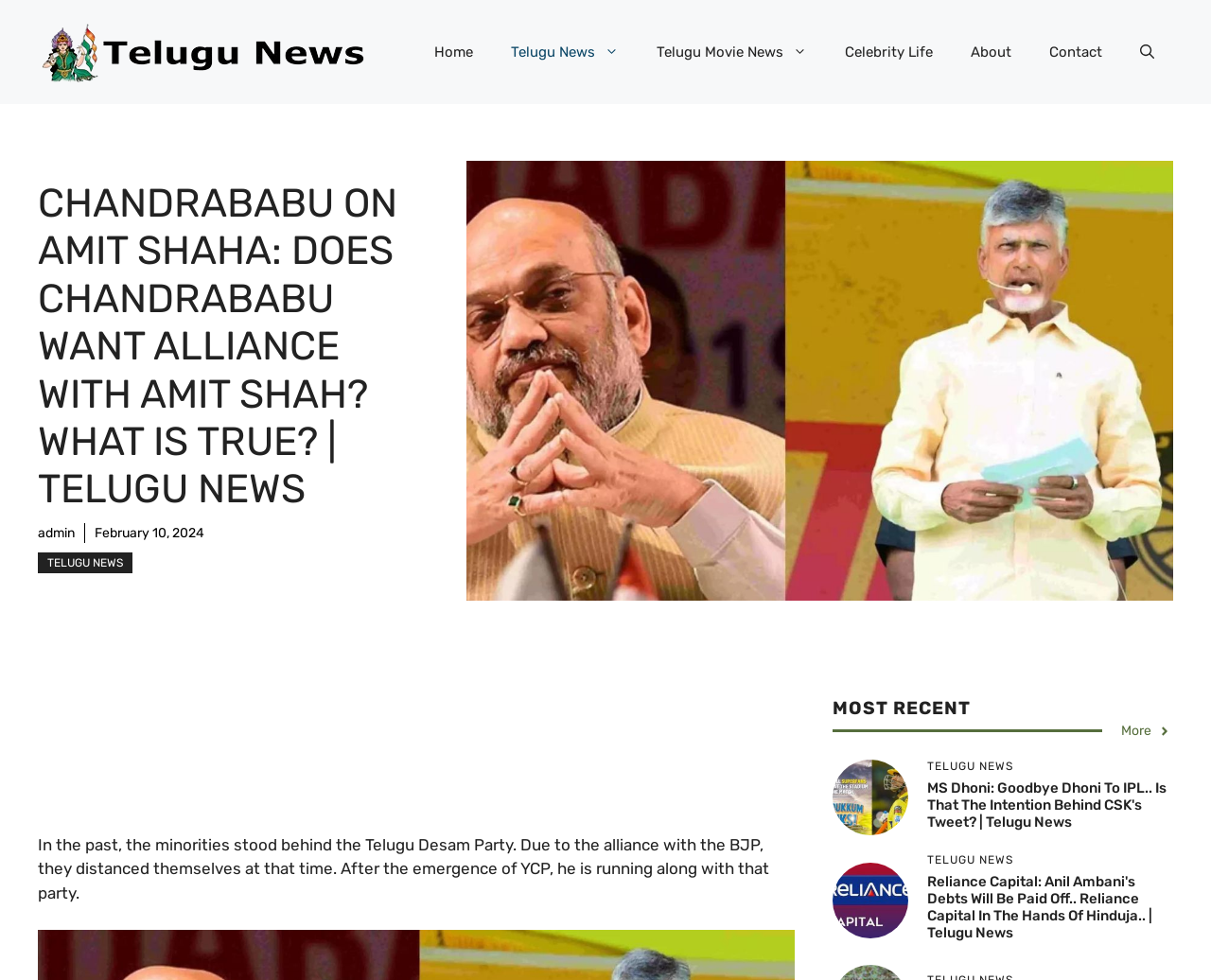Give a complete and precise description of the webpage's appearance.

This webpage appears to be a news article page, specifically focused on Telugu news. At the top, there is a banner with a link to the site's homepage, accompanied by an image. Below the banner, there is a navigation menu with links to various sections of the website, including Home, Telugu News, Telugu Movie News, Celebrity Life, About, and Contact.

The main content of the page is a news article with the title "Chandrababu On Amit Shaha: Does Chandrababu want alliance with Amit Shah? What is true? | Telugu News". The article is dated February 10, 2024, and has a brief summary that reads "In the past, the minorities stood behind the Telugu Desam Party. Due to the alliance with the BJP, they distanced themselves at that time. After the emergence of YCP, he is running along with that party."

To the right of the article, there is an advertisement iframe. Below the article, there is a section labeled "MOST RECENT" with a link to "More" articles. This section appears to be a list of recent news articles, with three articles displayed. Each article has a heading and a link to the full article. The headings of the articles are "MS Dhoni: Goodbye Dhoni To IPL.. Is That The Intention Behind CSK's Tweet? | Telugu News", "Reliance Capital: Anil Ambani's Debts Will Be Paid Off.. Reliance Capital In The Hands Of Hinduja.. | Telugu News", and another article with a similar format.